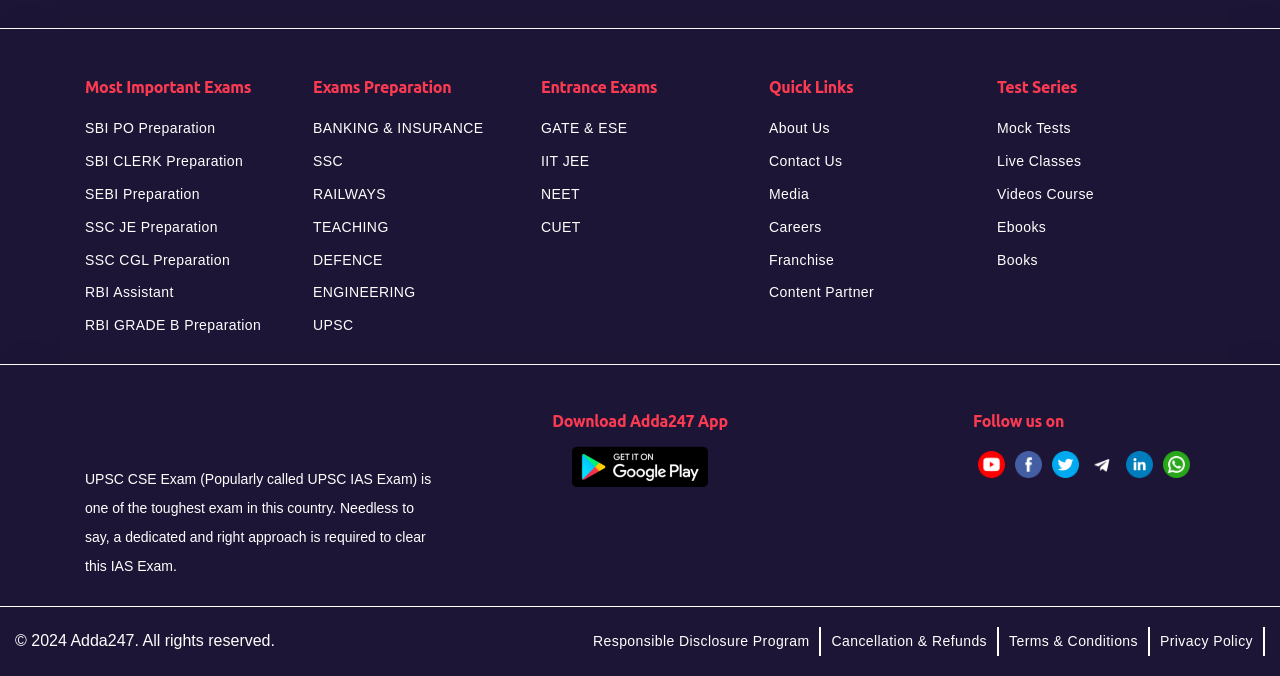Please determine the bounding box coordinates of the element to click in order to execute the following instruction: "Follow Adda247 on YouTube". The coordinates should be four float numbers between 0 and 1, specified as [left, top, right, bottom].

[0.764, 0.663, 0.785, 0.711]